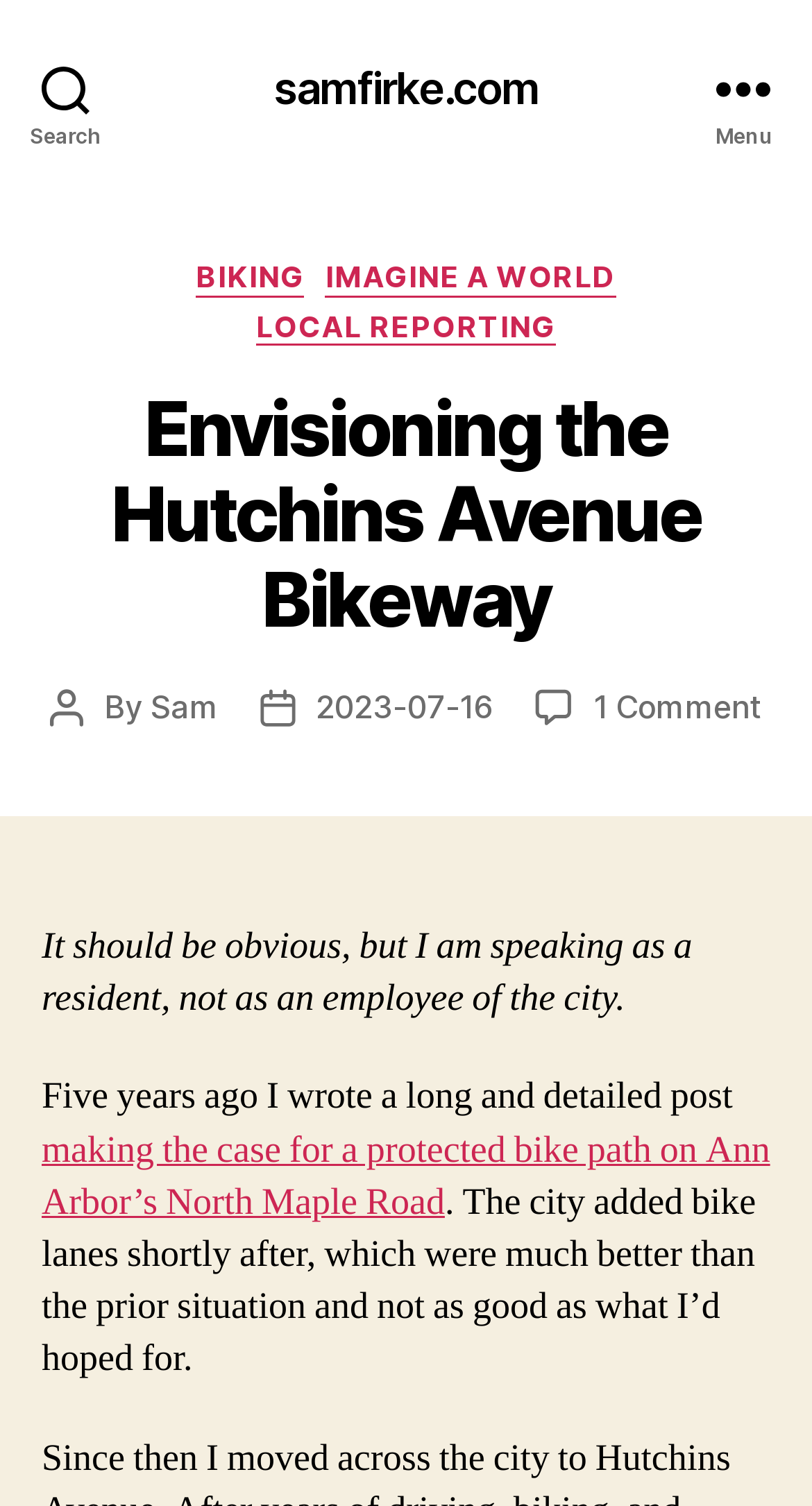What is the category of the post?
Answer the question in a detailed and comprehensive manner.

The category of the post can be found by looking at the menu section, which has a link to 'BIKING'.